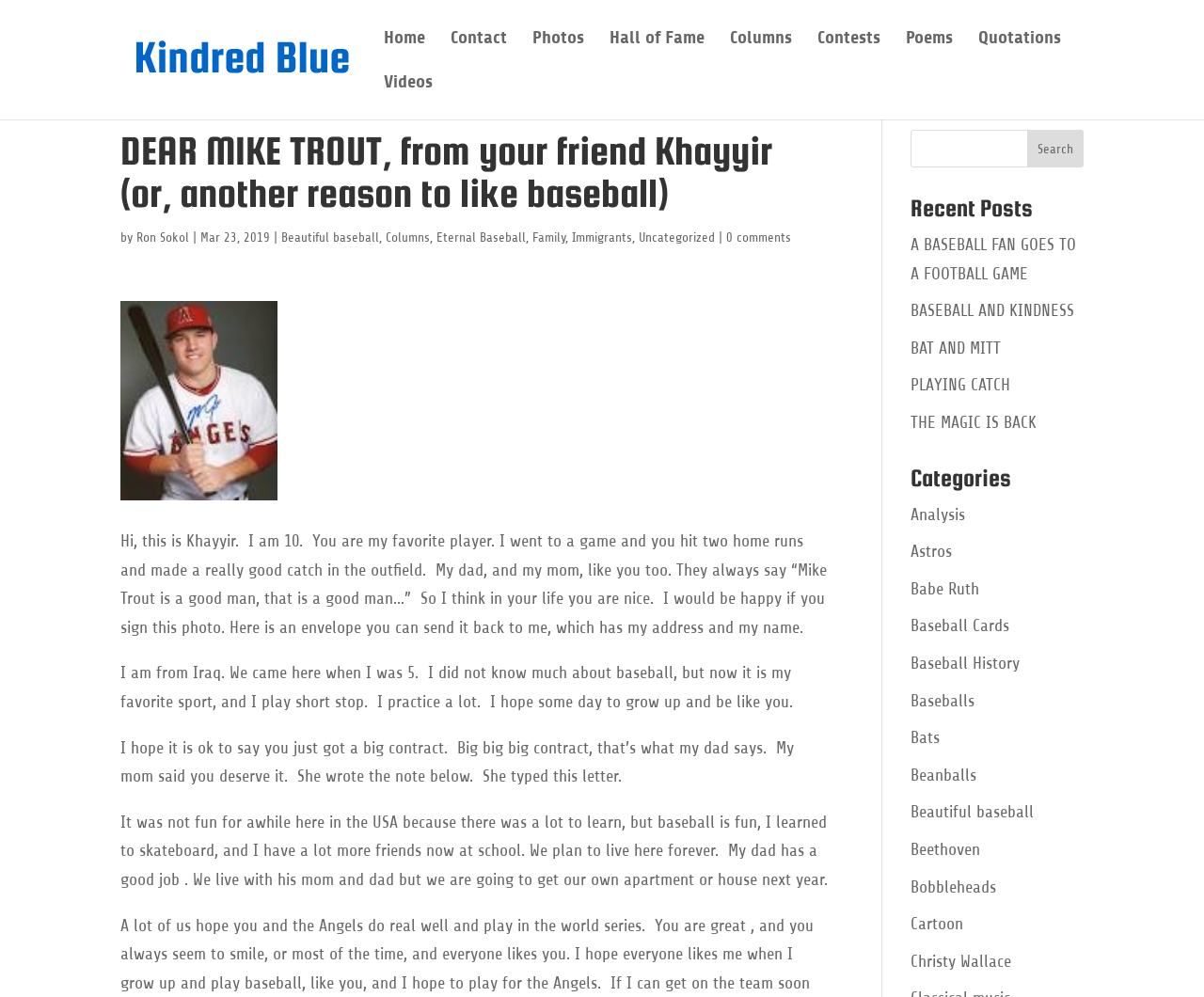Please identify the bounding box coordinates of the clickable element to fulfill the following instruction: "Search for something". The coordinates should be four float numbers between 0 and 1, i.e., [left, top, right, bottom].

[0.756, 0.13, 0.9, 0.168]